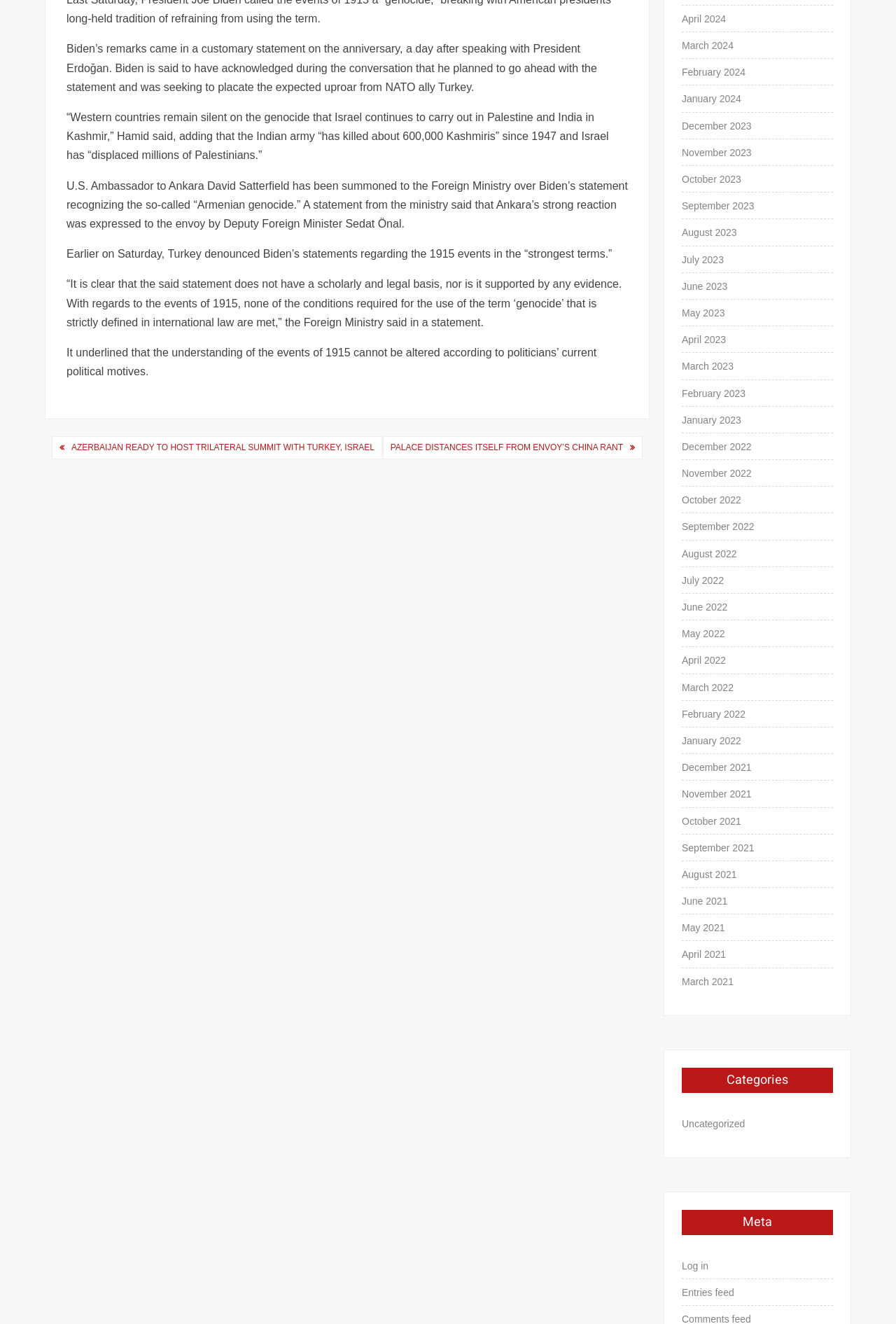Answer the question using only one word or a concise phrase: What is the language of the article?

English